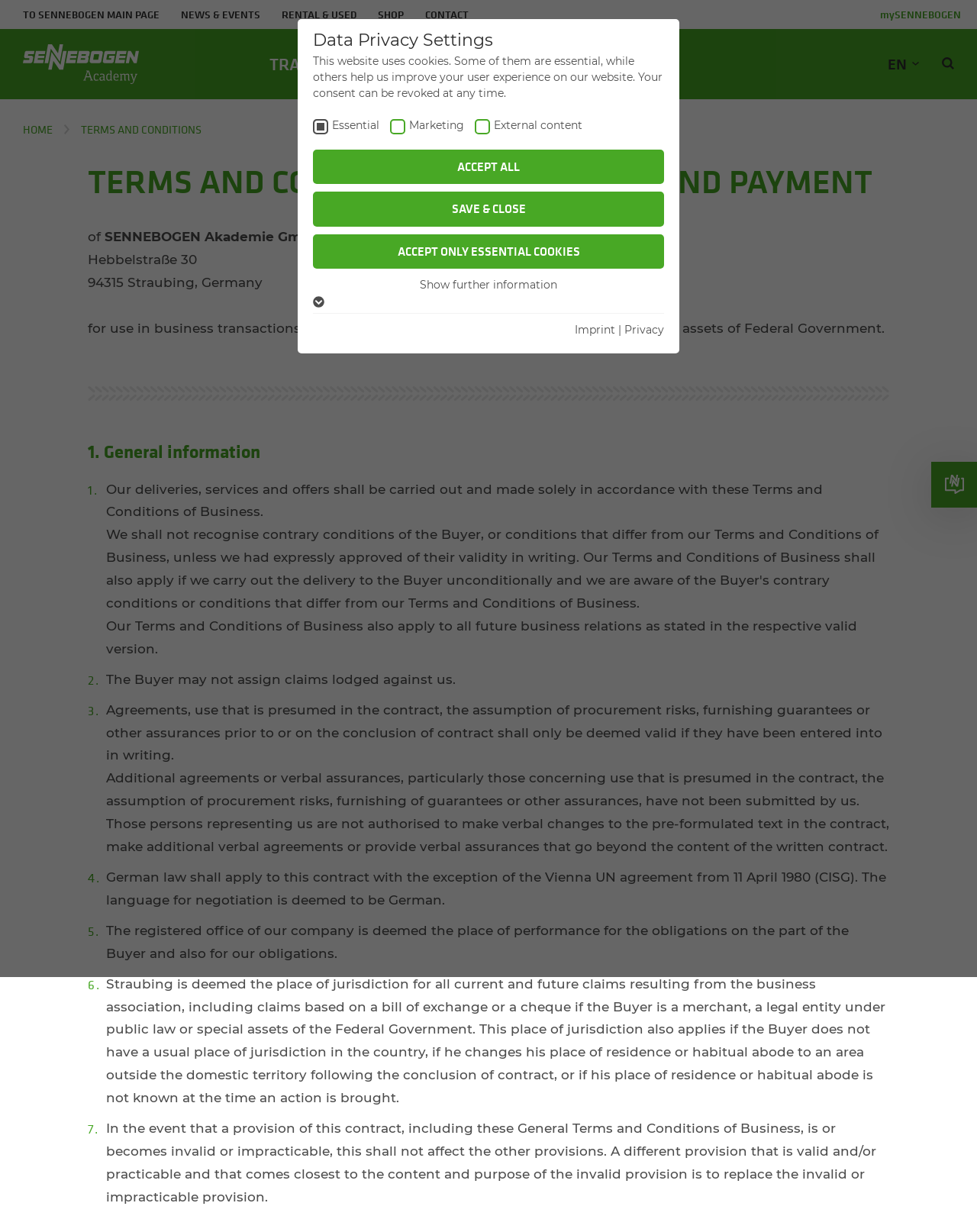Can you specify the bounding box coordinates for the region that should be clicked to fulfill this instruction: "Switch to English".

[0.895, 0.042, 0.948, 0.061]